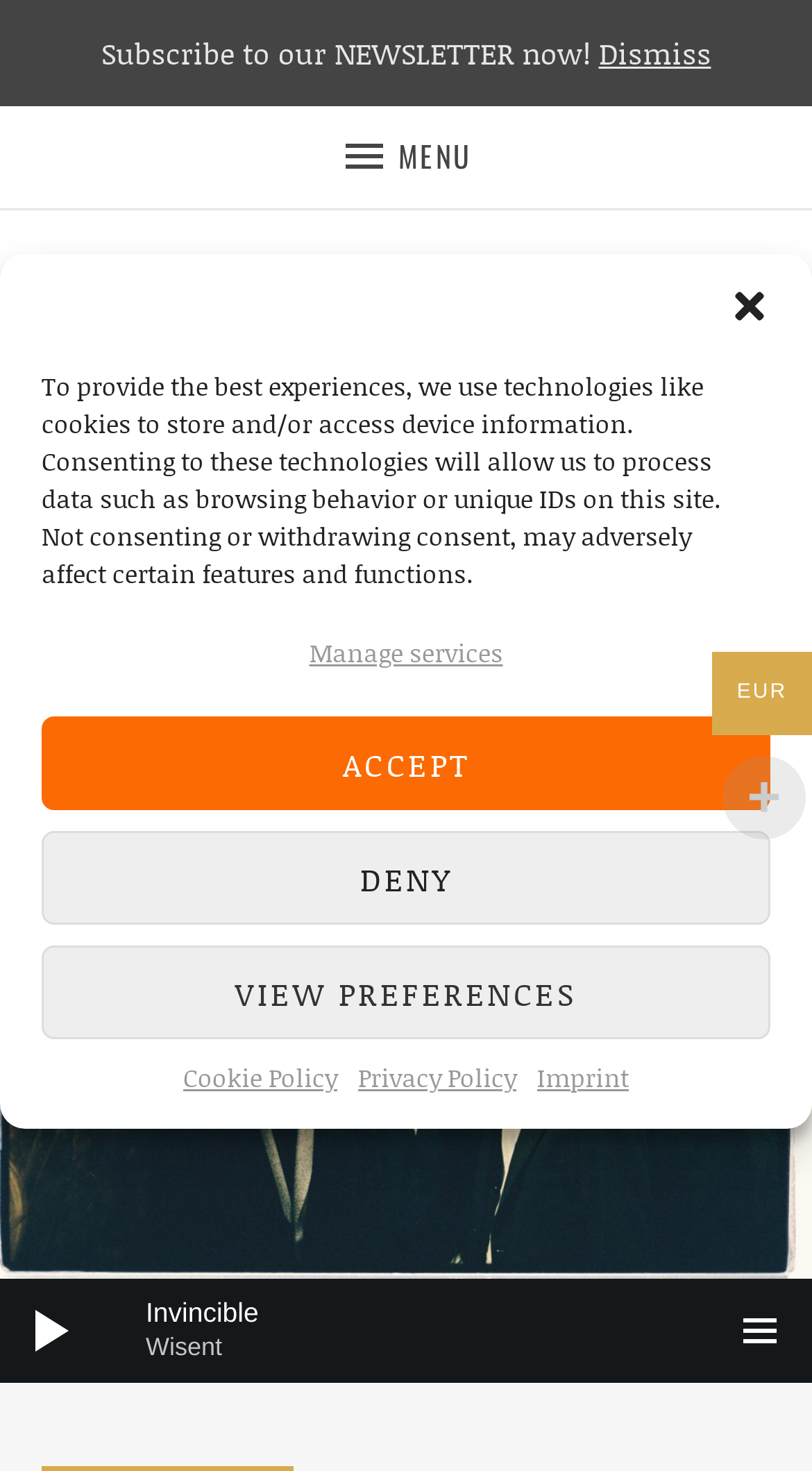Determine the bounding box for the UI element as described: "Dismiss". The coordinates should be represented as four float numbers between 0 and 1, formatted as [left, top, right, bottom].

[0.737, 0.021, 0.876, 0.051]